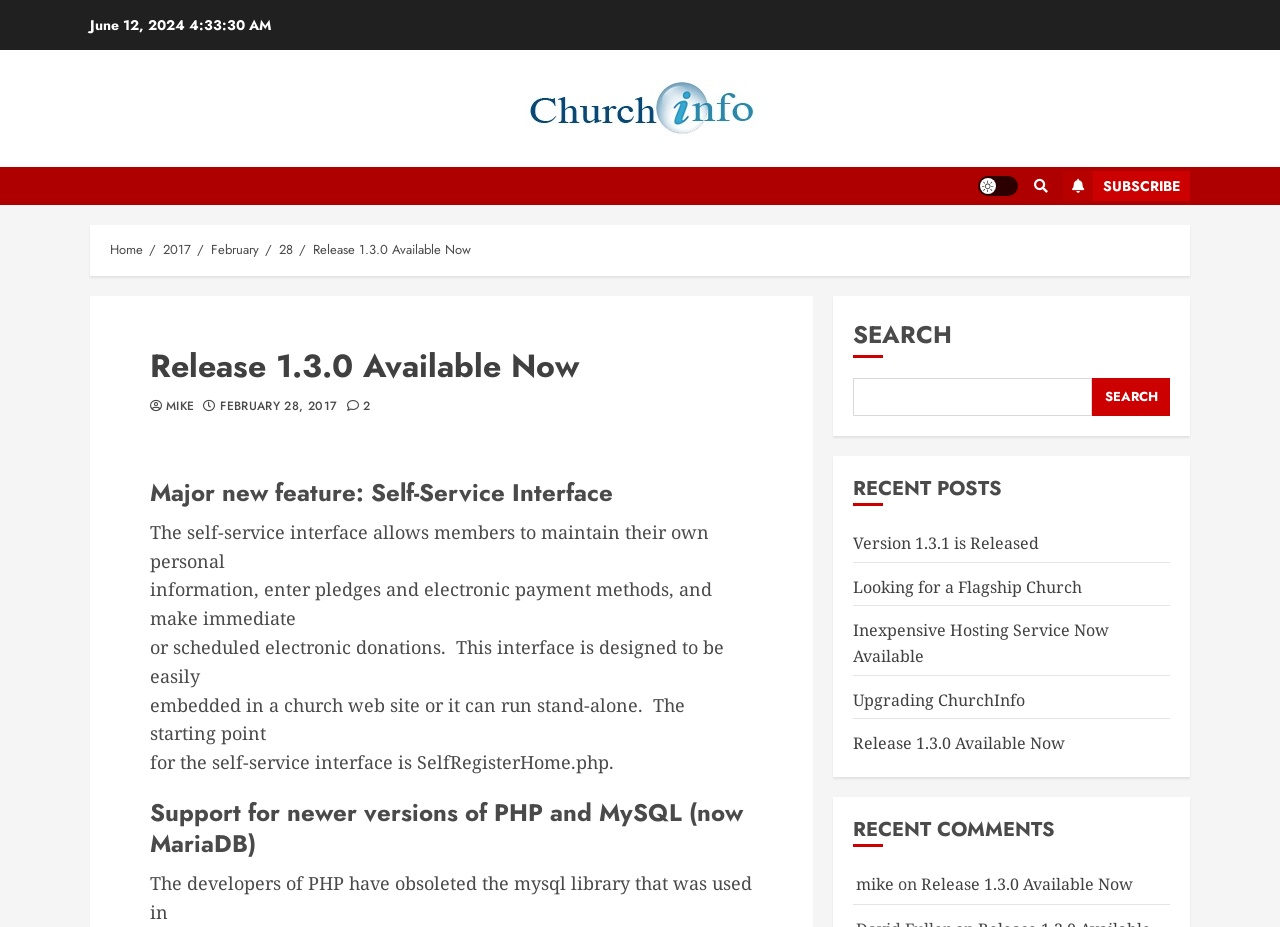Please find the bounding box coordinates of the clickable region needed to complete the following instruction: "Go to the 'Home' page". The bounding box coordinates must consist of four float numbers between 0 and 1, i.e., [left, top, right, bottom].

[0.086, 0.259, 0.112, 0.28]